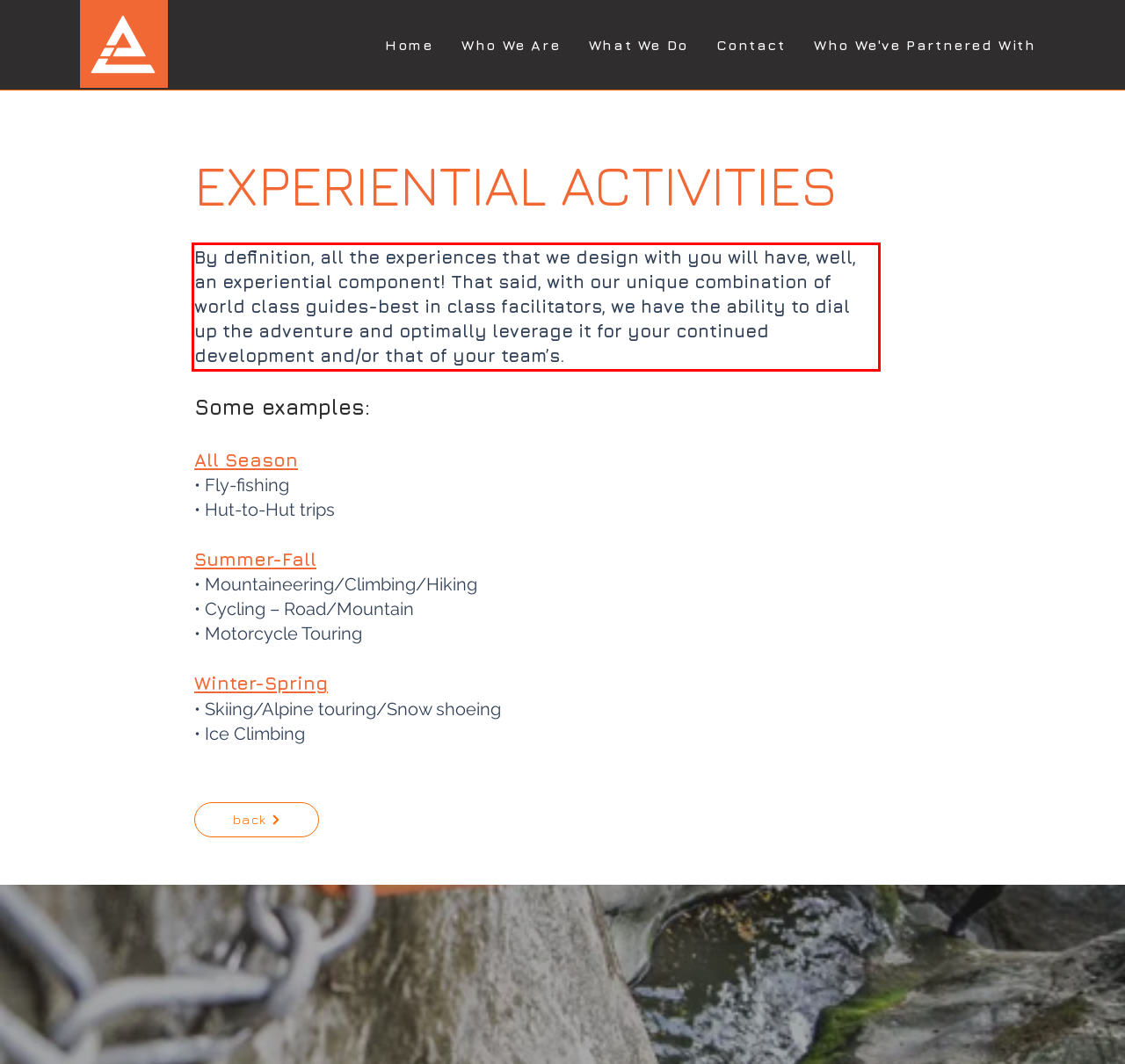In the screenshot of the webpage, find the red bounding box and perform OCR to obtain the text content restricted within this red bounding box.

By definition, all the experiences that we design with you will have, well, an experiential component! That said, with our unique combination of world class guides-best in class facilitators, we have the ability to dial up the adventure and optimally leverage it for your continued development and/or that of your team’s.